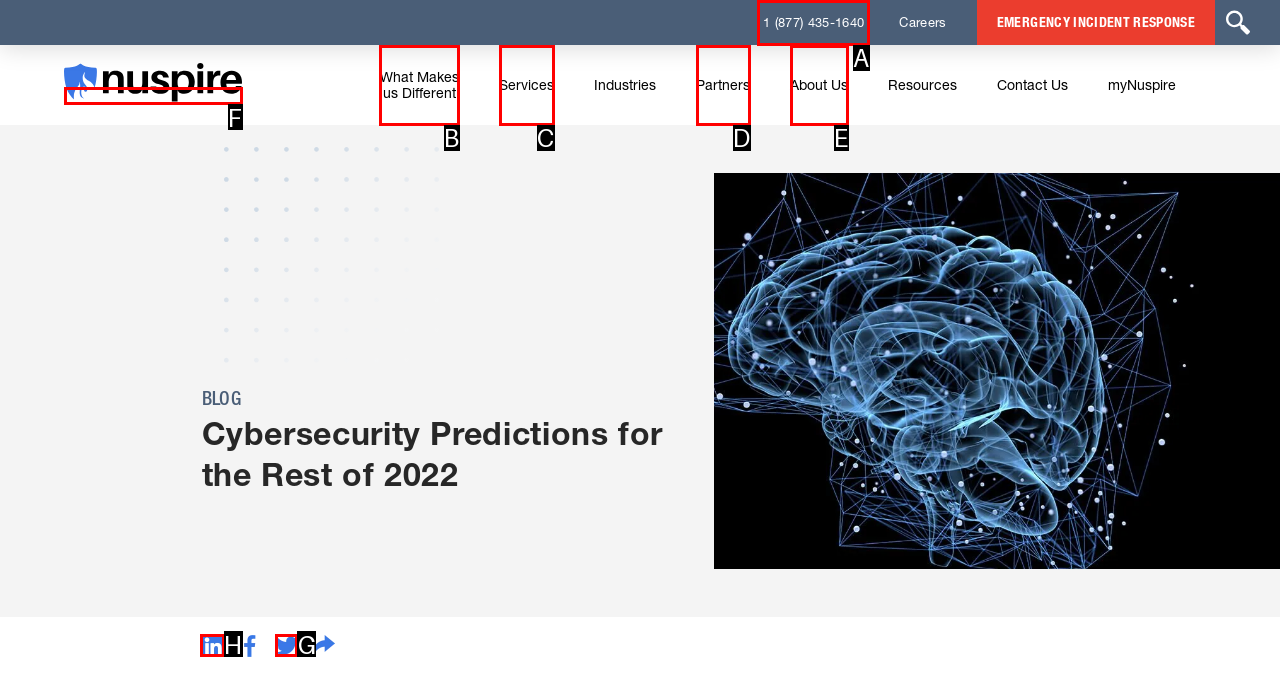Identify the HTML element that should be clicked to accomplish the task: Visit LinkedIn page
Provide the option's letter from the given choices.

H